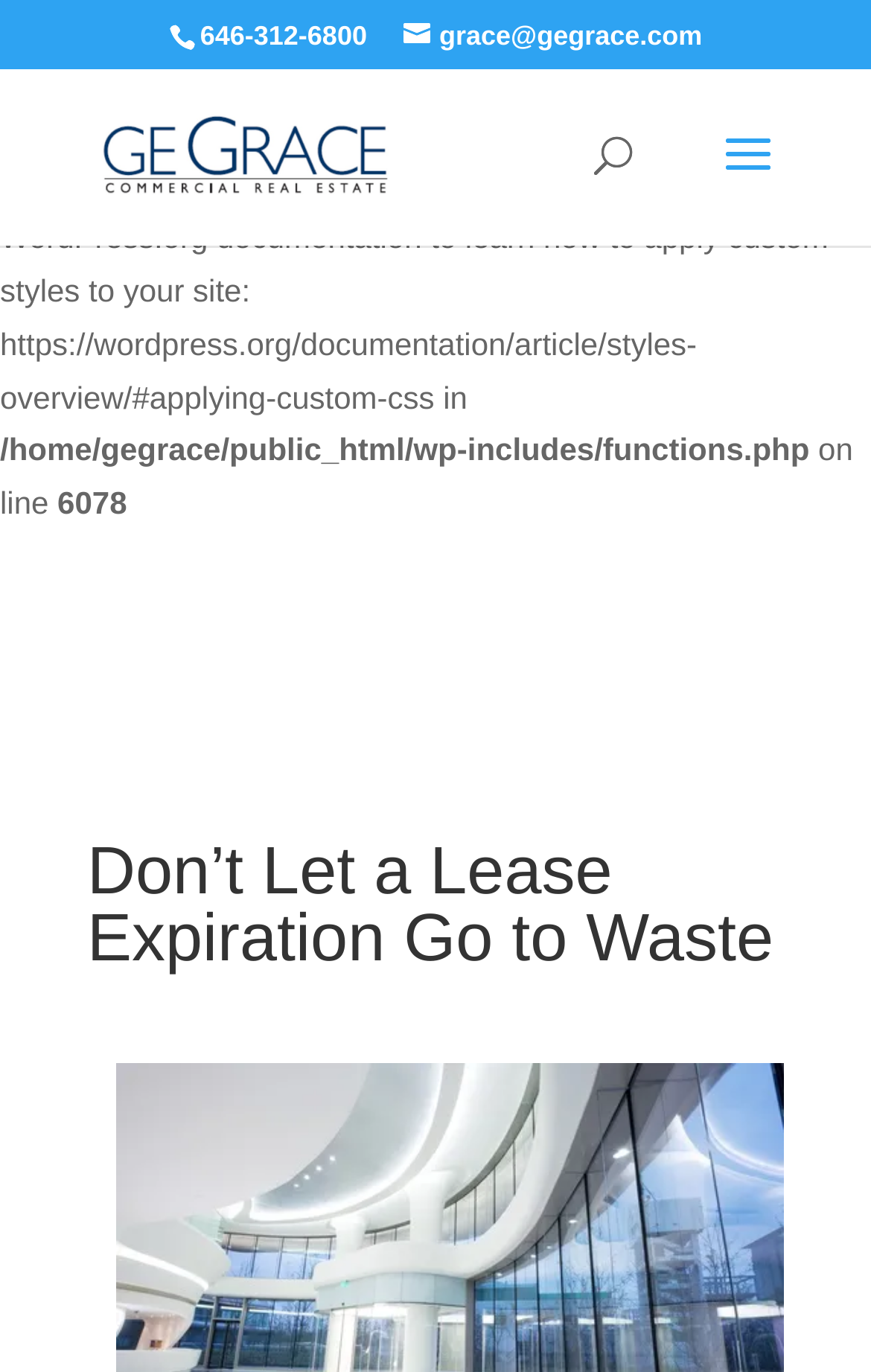What is the email address on the webpage?
Please elaborate on the answer to the question with detailed information.

I found the email address by looking at the link element with the bounding box coordinates [0.463, 0.015, 0.806, 0.037], which contains the text 'grace@gegrace.com'. The '' is likely an icon, so I ignored it and extracted the email address.